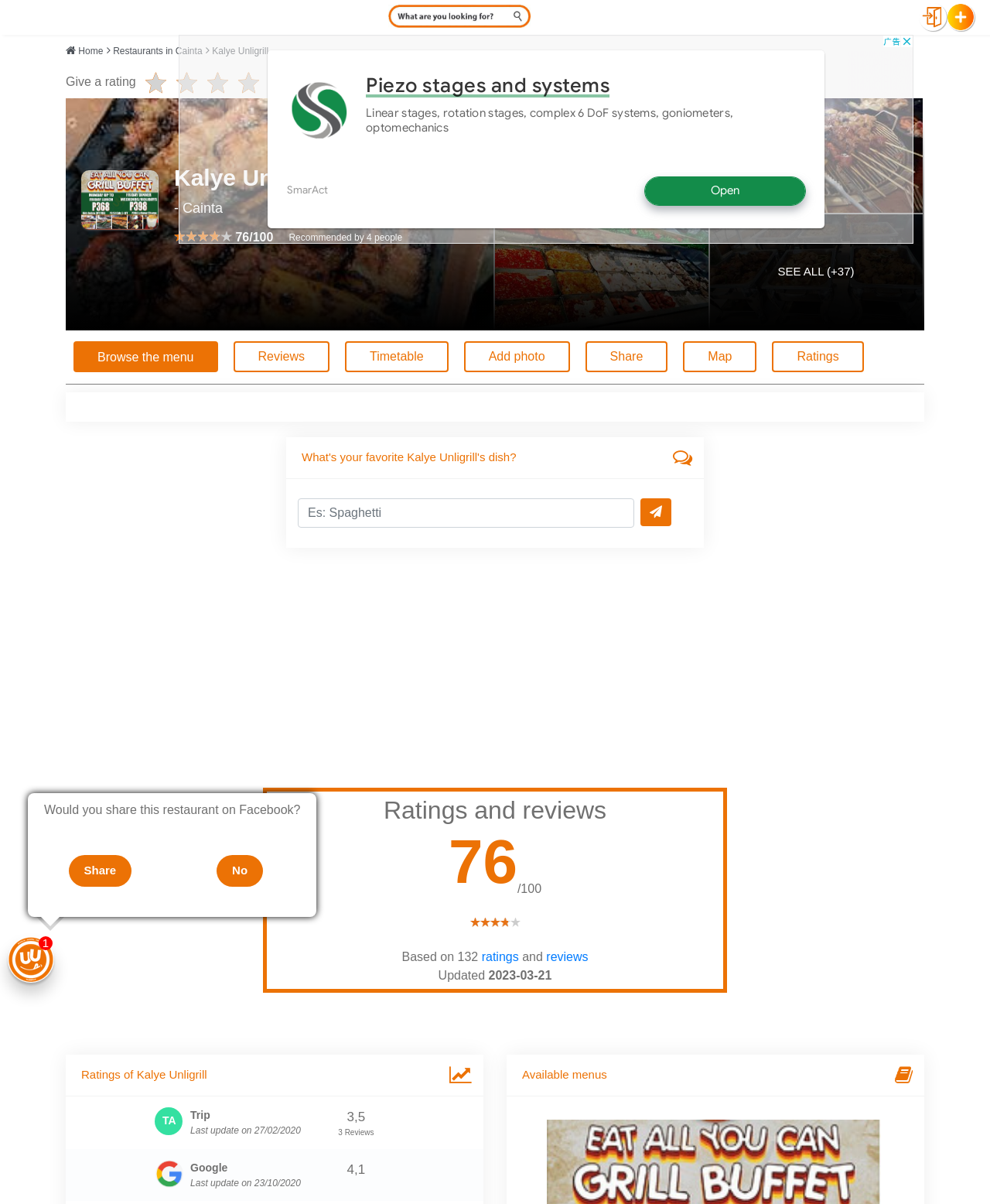Pinpoint the bounding box coordinates for the area that should be clicked to perform the following instruction: "Write a review".

[0.301, 0.414, 0.641, 0.438]